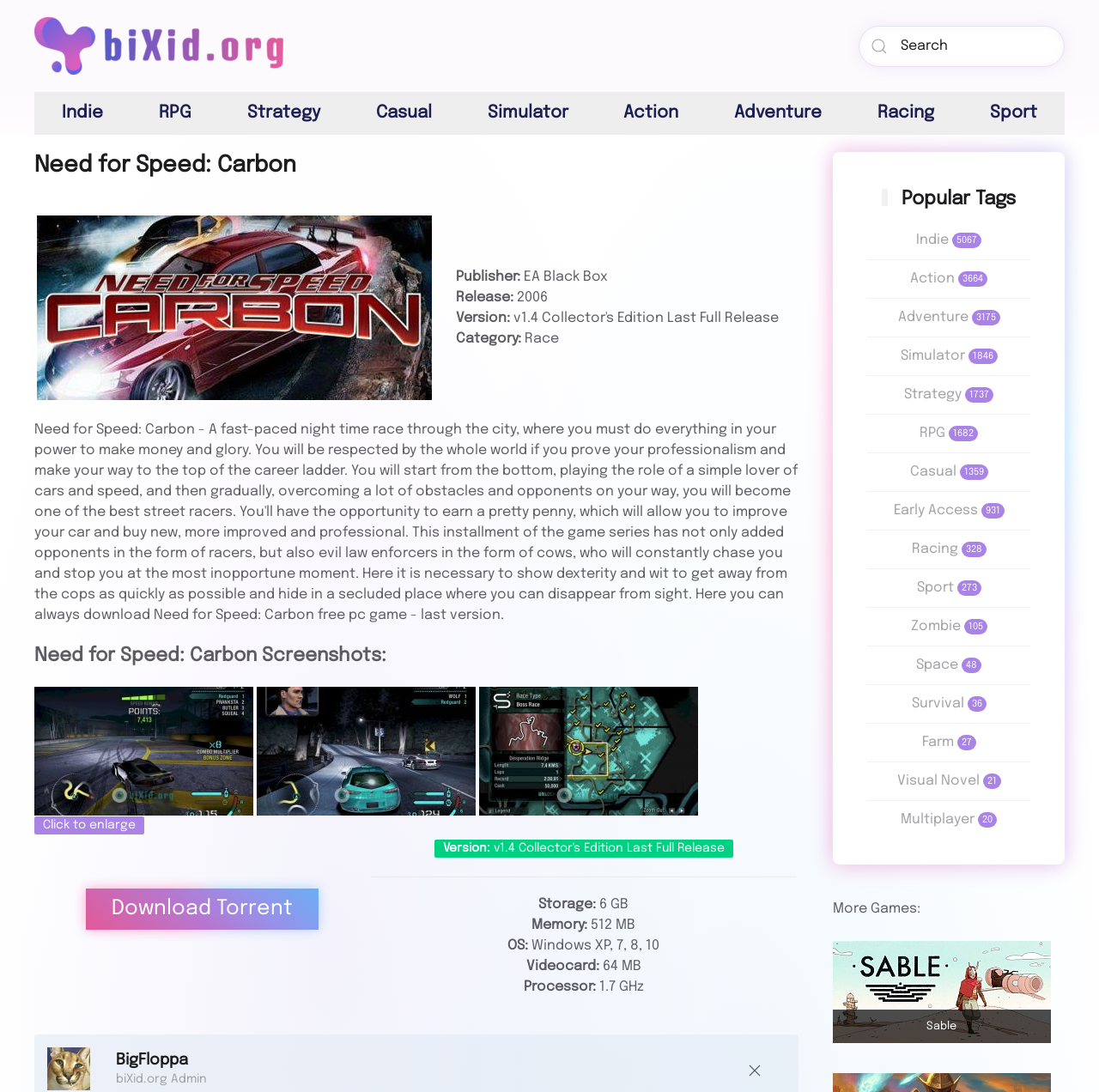What is the minimum memory required to play the game?
Look at the screenshot and give a one-word or phrase answer.

512 MB